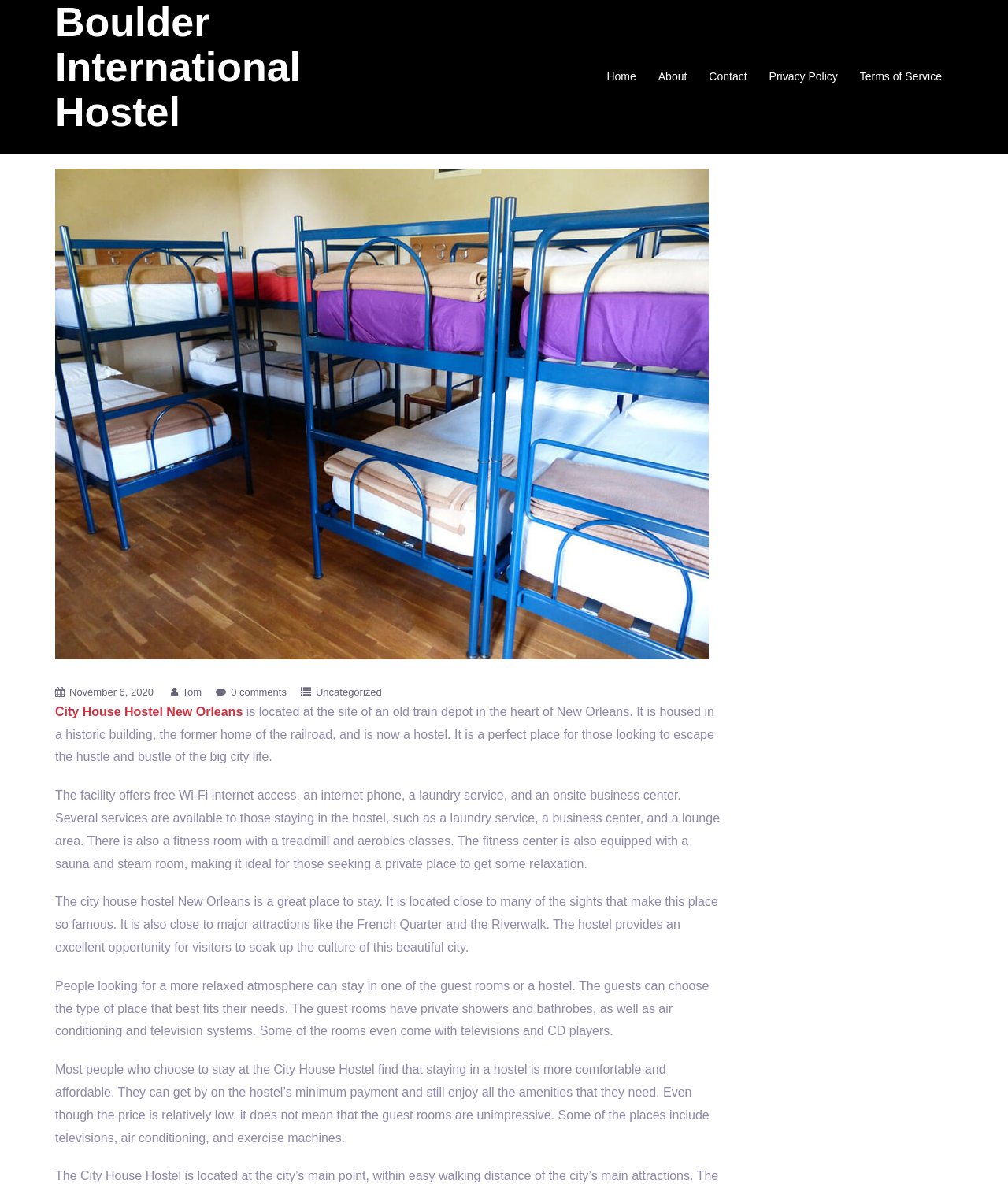Find the bounding box of the UI element described as follows: "0 comments".

[0.229, 0.579, 0.284, 0.589]